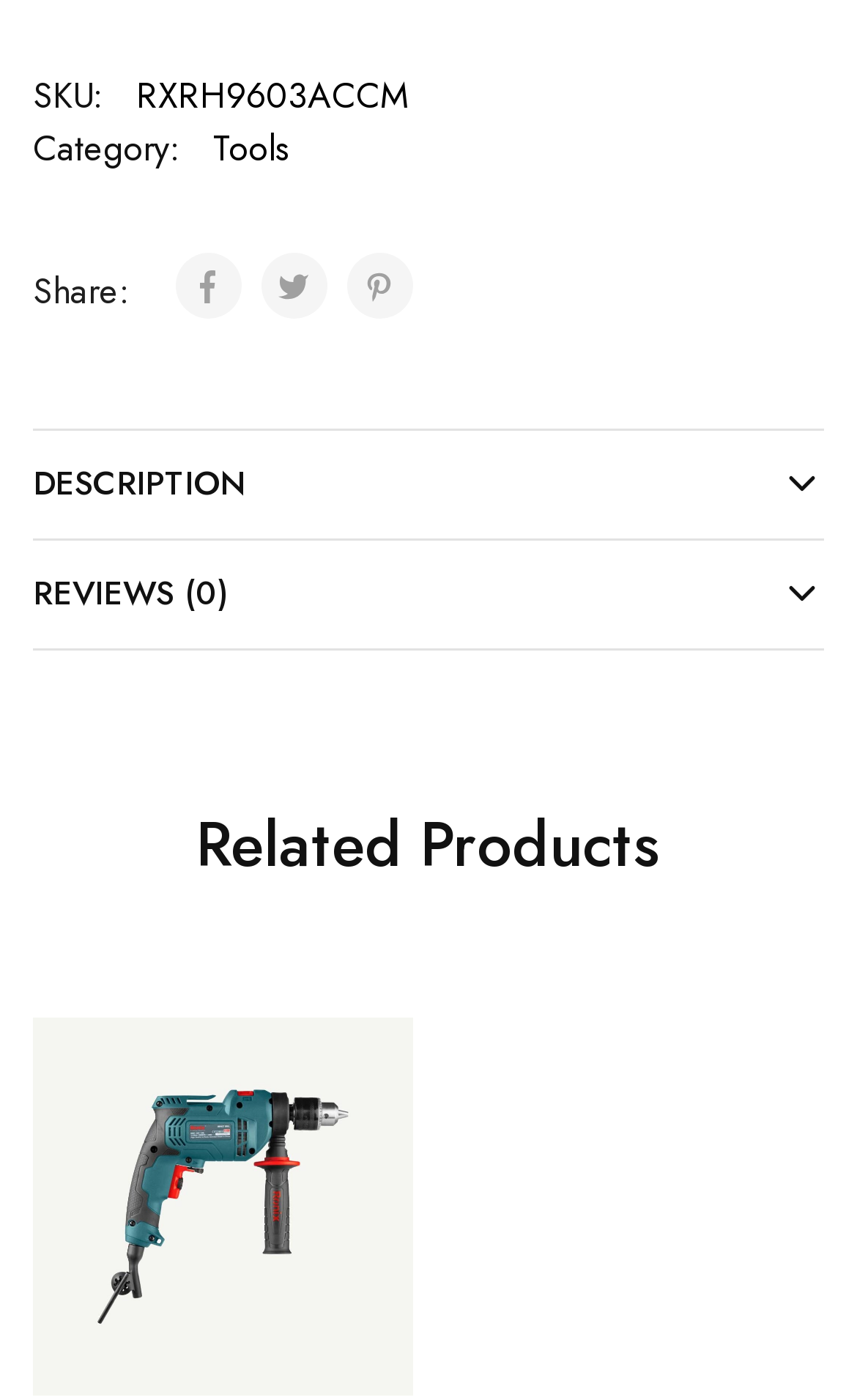Locate the bounding box coordinates of the area that needs to be clicked to fulfill the following instruction: "Add Ronix Impact Drill 2211 to cart". The coordinates should be in the format of four float numbers between 0 and 1, namely [left, top, right, bottom].

[0.422, 0.75, 0.468, 0.778]